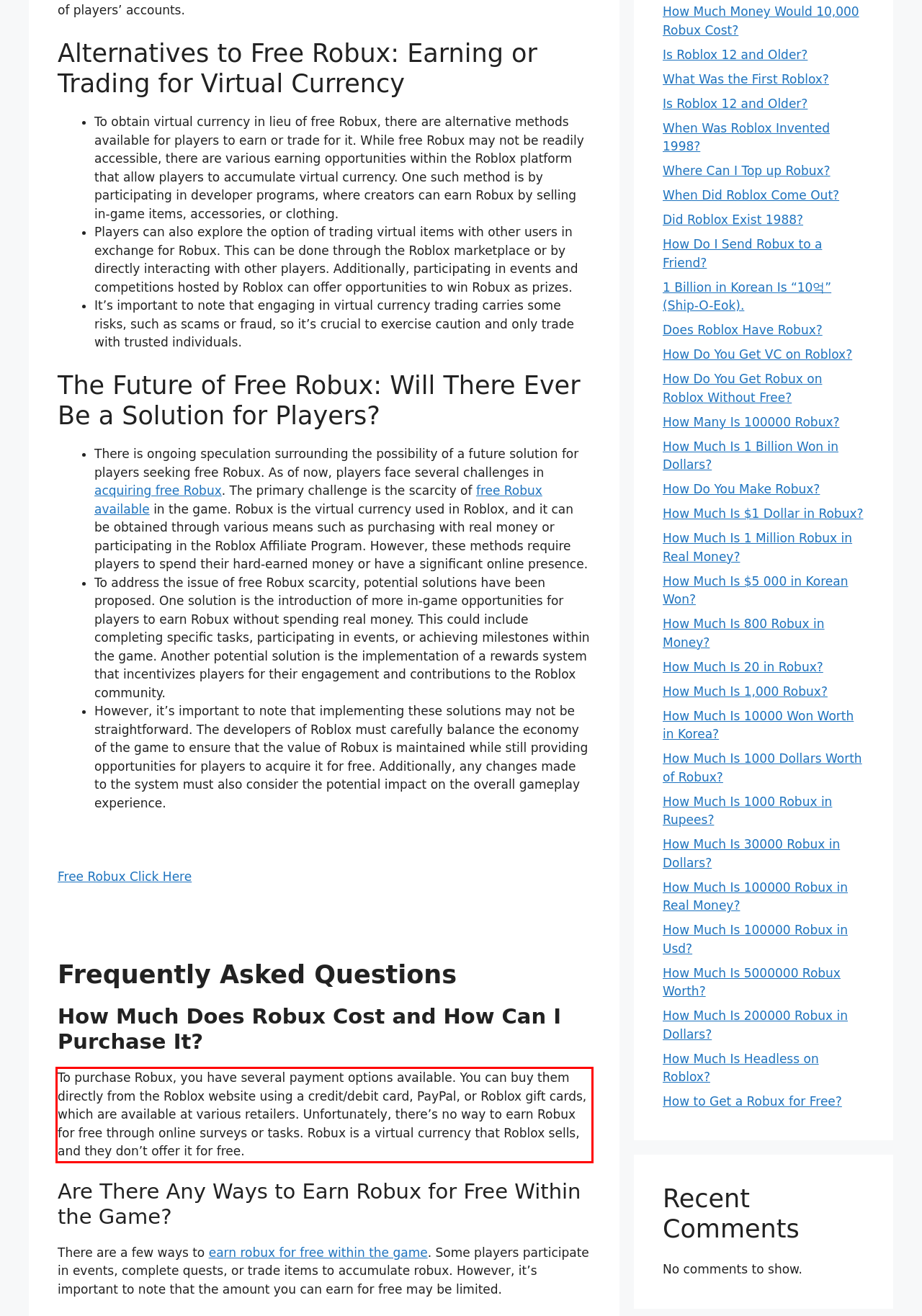Within the screenshot of a webpage, identify the red bounding box and perform OCR to capture the text content it contains.

To purchase Robux, you have several payment options available. You can buy them directly from the Roblox website using a credit/debit card, PayPal, or Roblox gift cards, which are available at various retailers. Unfortunately, there’s no way to earn Robux for free through online surveys or tasks. Robux is a virtual currency that Roblox sells, and they don’t offer it for free.